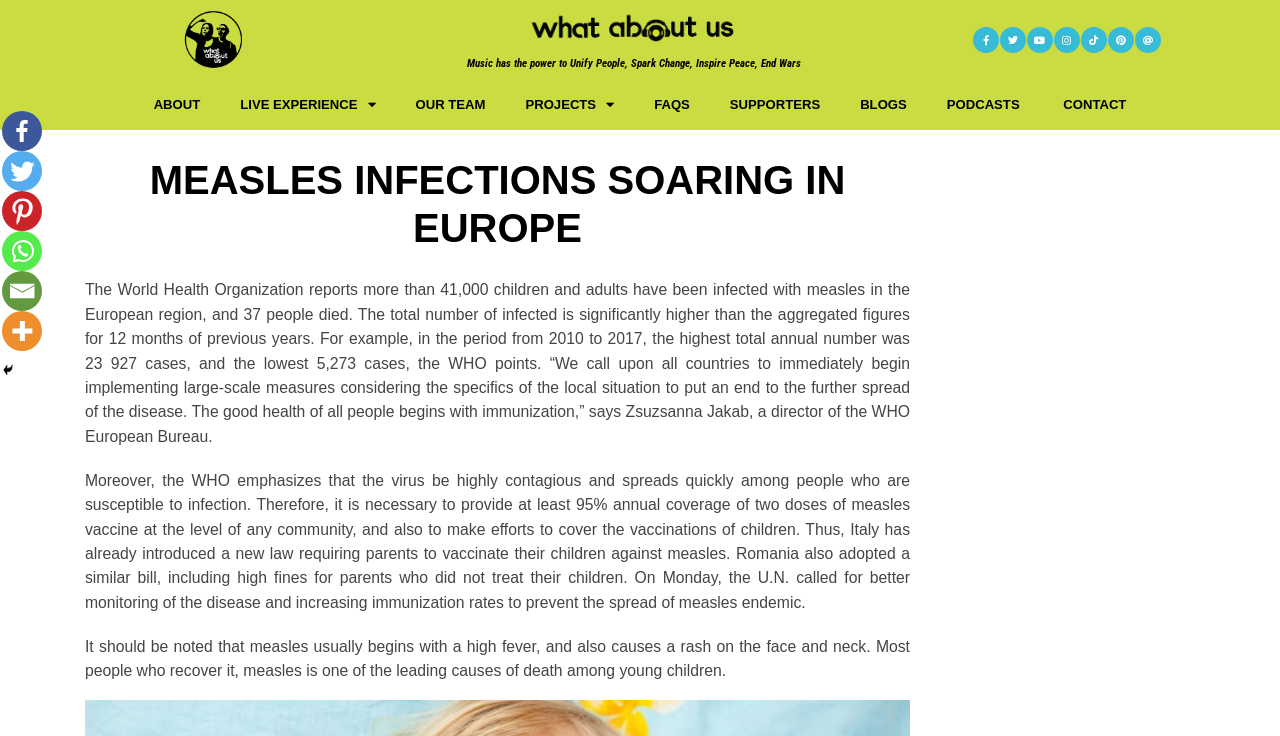Provide an in-depth caption for the elements present on the webpage.

The webpage is about Ripplezoo, a not-for-profit Trust and social media platform focused on raising awareness of issues affecting the world and its people. 

At the top, there is a heading that reads "Music has the power to Unify People, Spark Change, Inspire Peace, End Wars" followed by a row of social media links, including Facebook, Twitter, Youtube, Instagram, Tiktok, Pinterest, and At. 

Below this, there is a navigation menu with links to "ABOUT", "LIVE EXPERIENCE", "OUR TEAM", "PROJECTS", "FAQS", "SUPPORTERS", "BLOGS", "PODCASTS", and "CONTACT". 

The main content of the page is an article about measles infections soaring in Europe, citing reports from the World Health Organization. The article is divided into three paragraphs, discussing the number of infected people, the contagiousness of the virus, and the importance of vaccination. 

On the left side of the page, there is a column with links to Facebook, Twitter, Pinterest, Whatsapp, Email, and More, accompanied by a small image. There is also a "Hide" button at the bottom of this column. 

At the very top, there is a link to "MEASLES INFECTIONS SOARING IN EUROPE - What About Us Music", which seems to be the title of the article or the webpage.